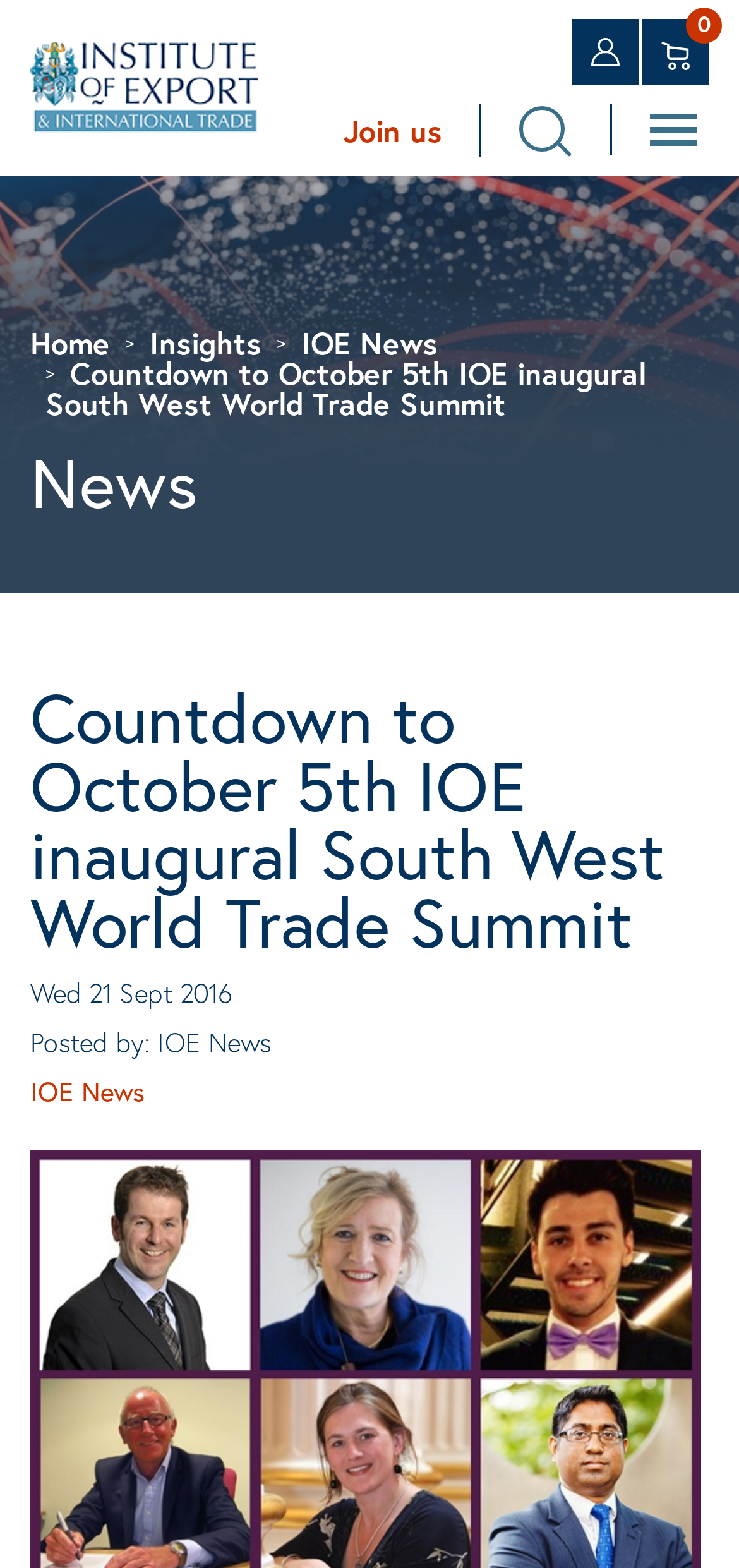Illustrate the webpage's structure and main components comprehensively.

The webpage appears to be an event page for the IOE inaugural South West World Trade Summit, taking place on October 5th. At the top left corner, there is an IOE logo, which is a clickable link. On the top right side, there are three small images, each accompanied by a link. 

Below the top section, there is a navigation breadcrumb with four links: Home, Insights, IOE News, and another link with no text. 

The main content of the page is divided into two sections. The first section has a heading "News" and a subheading "Countdown to October 5th IOE inaugural South West World Trade Summit". Below the subheading, there is a static text "Wed 21 Sept 2016" and another static text "Posted by: IOE News". There is also a link to "IOE News" on the same line.

The second section, which is not explicitly defined, has a prominent call-to-action button "Join us" and a search link on the top right side. There is also a button with no text on the top right corner.